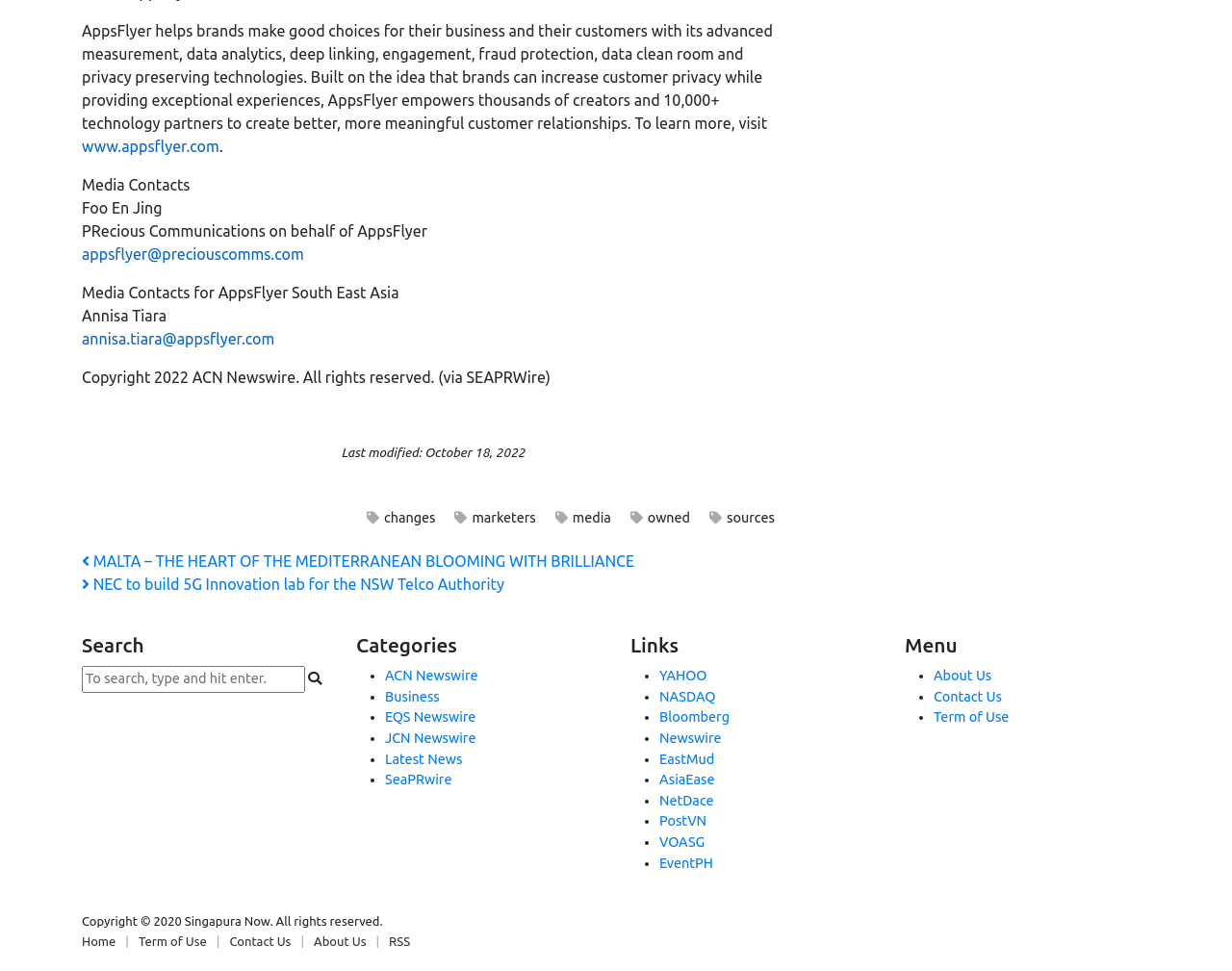Determine the bounding box coordinates of the section to be clicked to follow the instruction: "Visit the previous post". The coordinates should be given as four float numbers between 0 and 1, formatted as [left, top, right, bottom].

[0.066, 0.569, 0.515, 0.587]